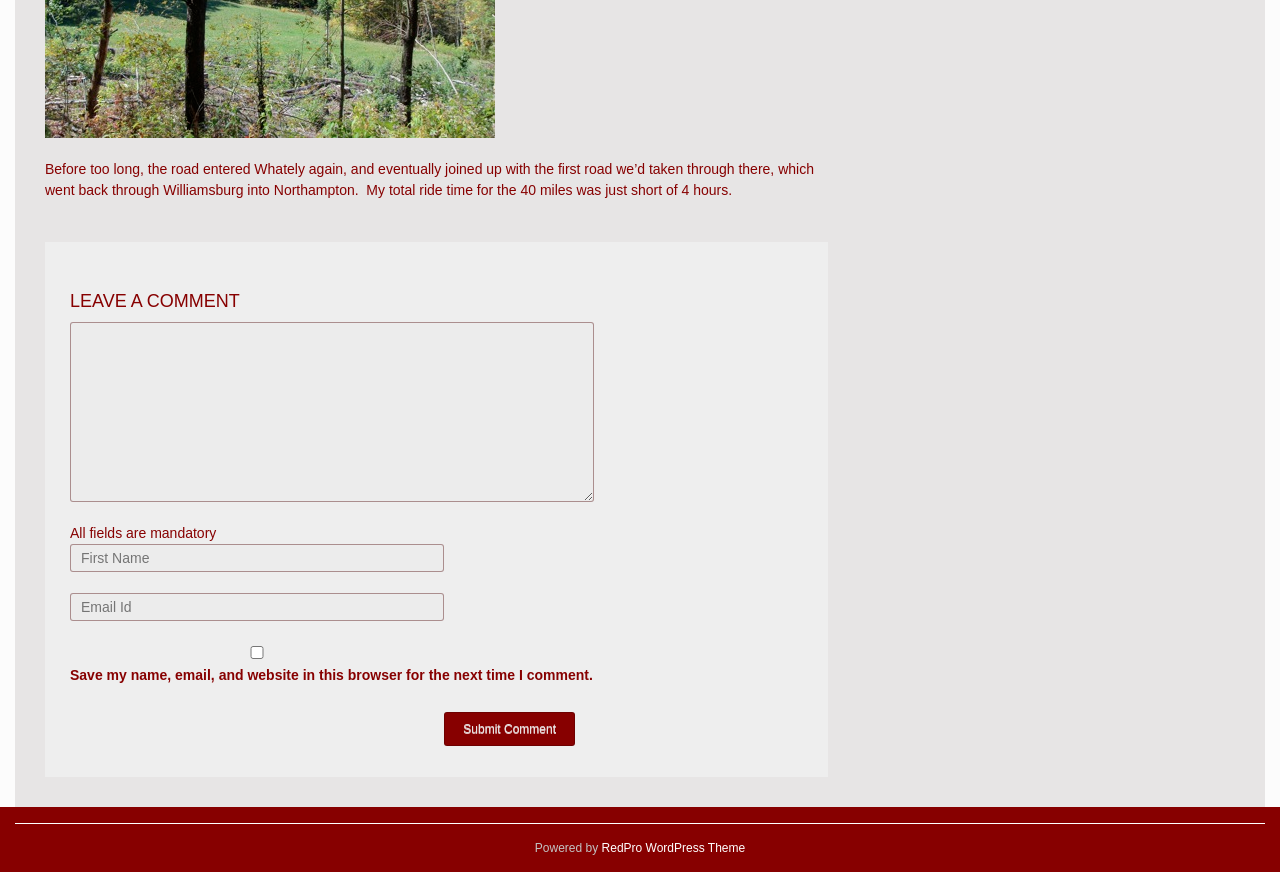Based on the element description "name="comment"", predict the bounding box coordinates of the UI element.

[0.055, 0.369, 0.464, 0.576]